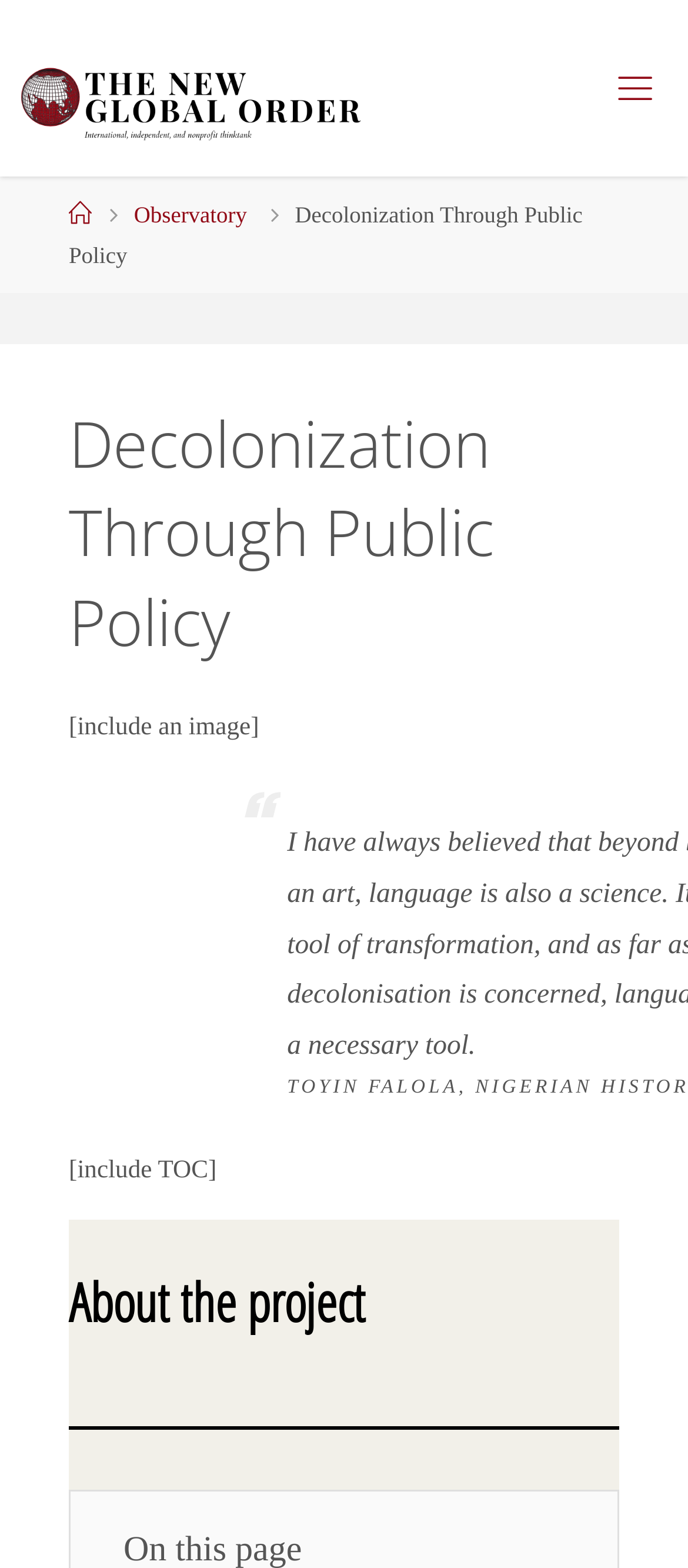Please provide a brief answer to the following inquiry using a single word or phrase:
What is the title of the section below the separator?

About the project